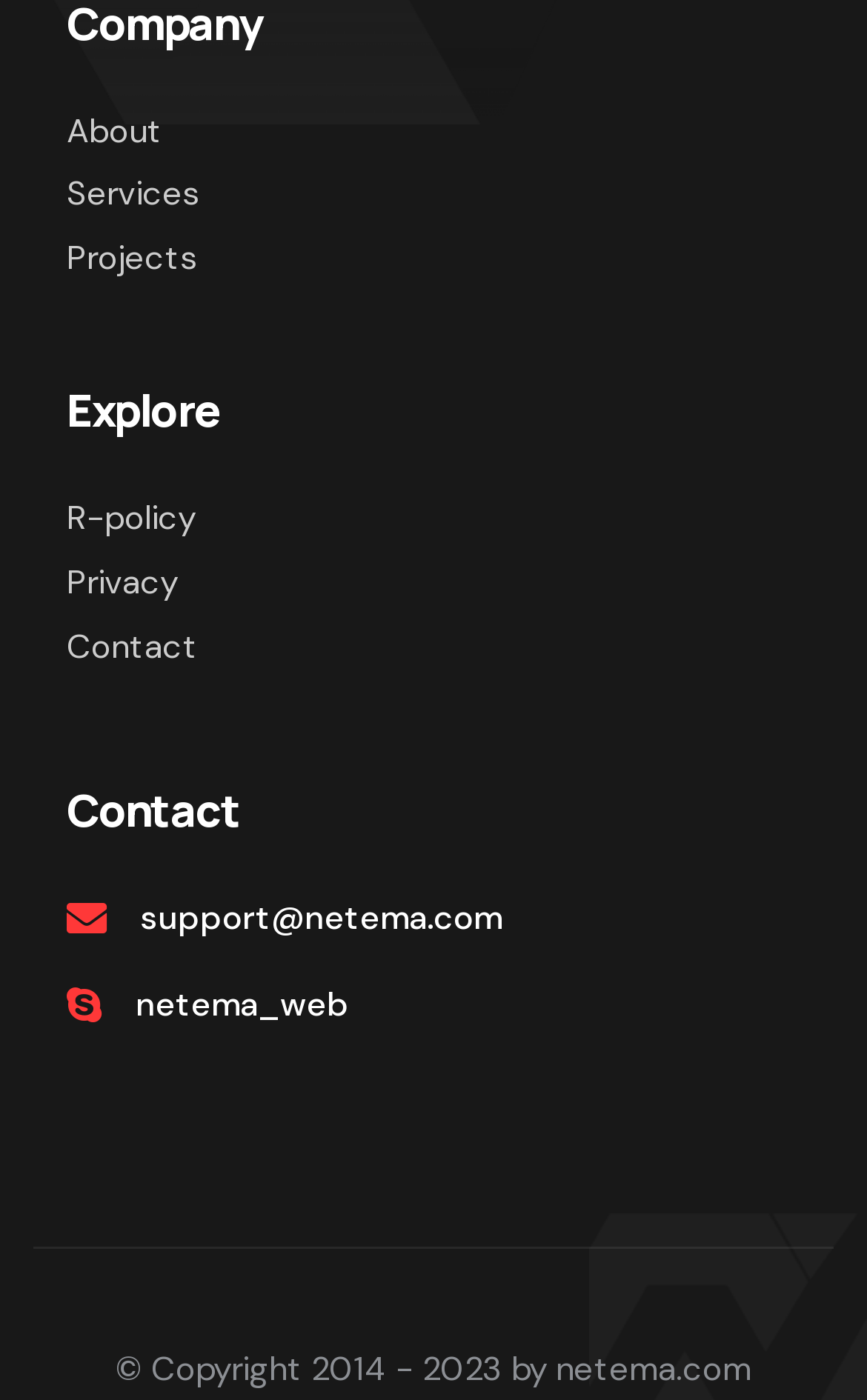Based on the image, please elaborate on the answer to the following question:
What is the company name?

The company name is 'netema.com' because it appears in the copyright text at the bottom of the page and also as a link element with the OCR text 'netema_web'.